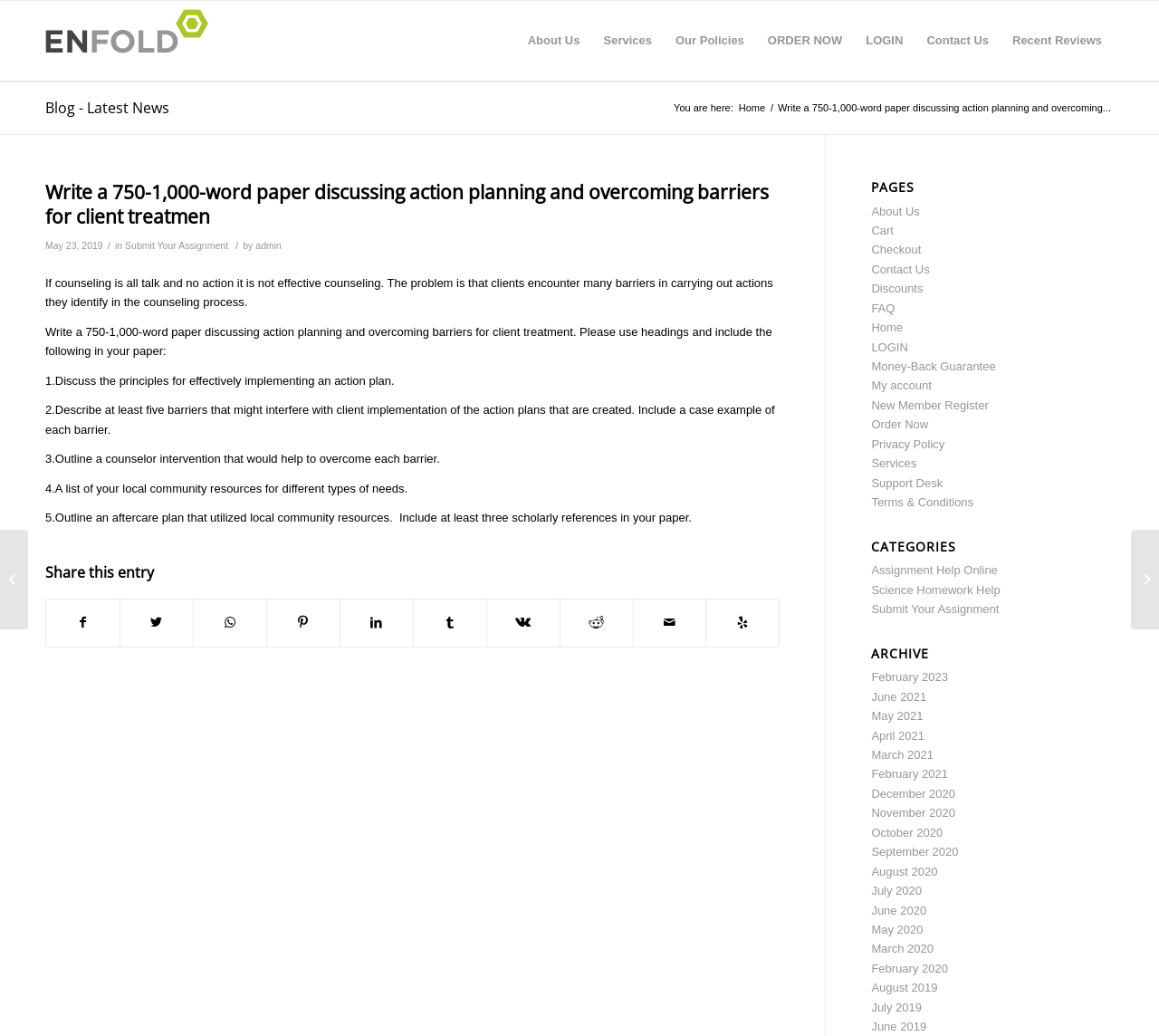Generate an in-depth caption that captures all aspects of the webpage.

This webpage appears to be an academic writing service website. At the top of the page, there is a menu bar with several options, including "About Us", "Services", "Our Policies", "ORDER NOW", "LOGIN", "Contact Us", and "Recent Reviews". Below the menu bar, there is a link to "Blog - Latest News" and a breadcrumb trail indicating the current page's location.

The main content of the page is an article with a heading that reads "Write a 750-1,000-word paper discussing action planning and overcoming barriers for client treatment". The article is dated May 23, 2019, and is attributed to "admin". The content of the article discusses the importance of action planning in counseling and provides guidelines for writing a paper on the topic.

The article is divided into several sections, each with a specific topic or question to be addressed. The sections include discussions on the principles of effective action planning, barriers to client implementation, counselor interventions to overcome these barriers, and the use of local community resources.

At the bottom of the page, there are several links to share the article on various social media platforms, as well as a link to "Visit us on Yelp". On the right-hand side of the page, there are three columns of links: "PAGES", "CATEGORIES", and "ARCHIVE". The "PAGES" column includes links to various pages on the website, such as "About Us", "Cart", and "Checkout". The "CATEGORIES" column includes links to different categories of assignments, such as "Assignment Help Online" and "Science Homework Help". The "ARCHIVE" column includes links to articles from different months and years.

Overall, the webpage appears to be a resource for students seeking help with academic writing, particularly in the field of counseling.